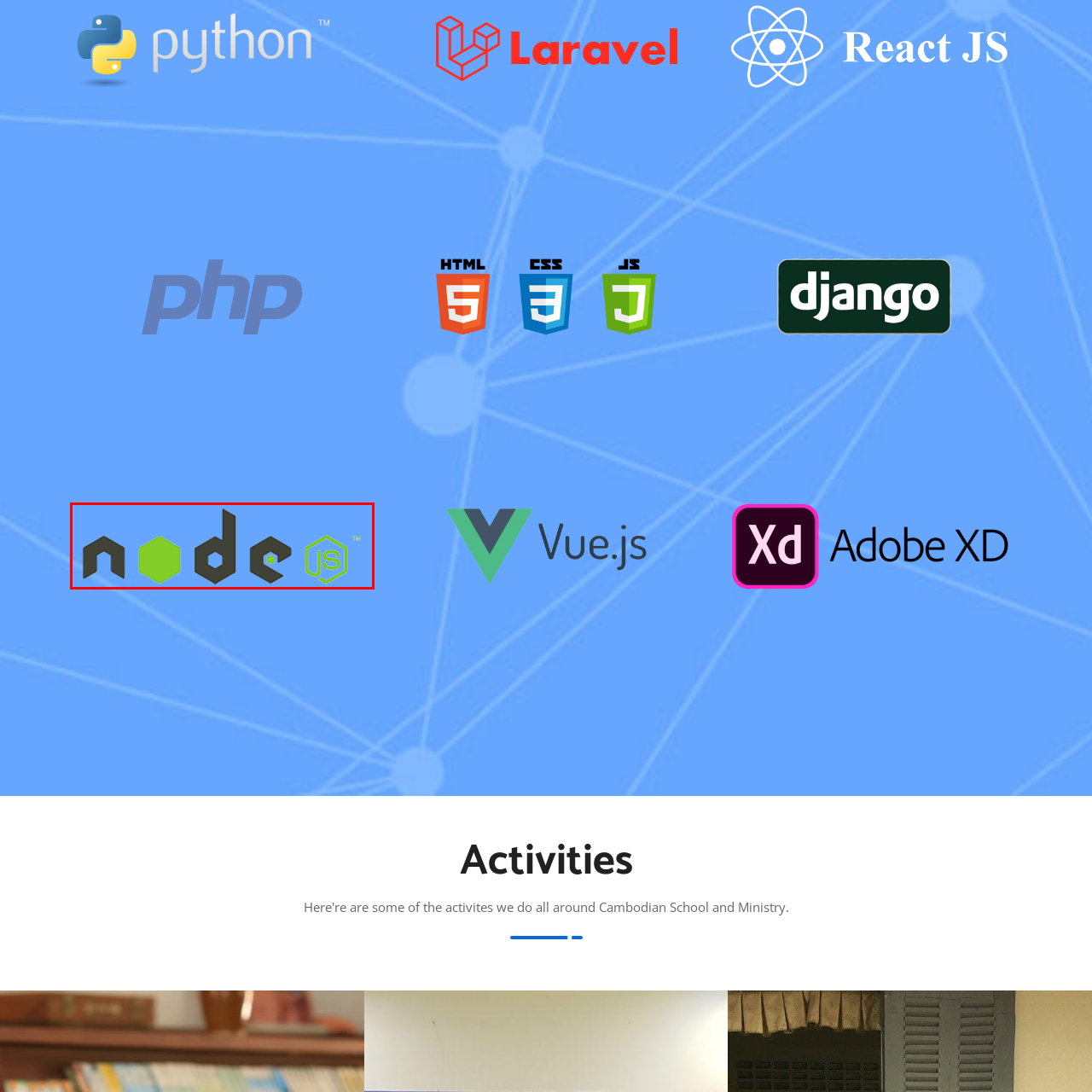Carefully describe the image located within the red boundary.

The image features the logo of Node.js, a popular open-source runtime environment that allows developers to execute JavaScript code server-side. Prominently displayed is the word "node" in lowercase, alongside a stylized hexagonal shape, emphasizing the technology's modular and scalable nature. The logo's color palette includes vibrant greens and contrasting dark gray, set against a bright blue background, creating a modern and dynamic visual appeal. The image effectively represents the core identity of Node.js, making it recognizable to developers and enthusiasts in the software community. Additionally, a small trademark symbol is present, indicating the brand's protected status.